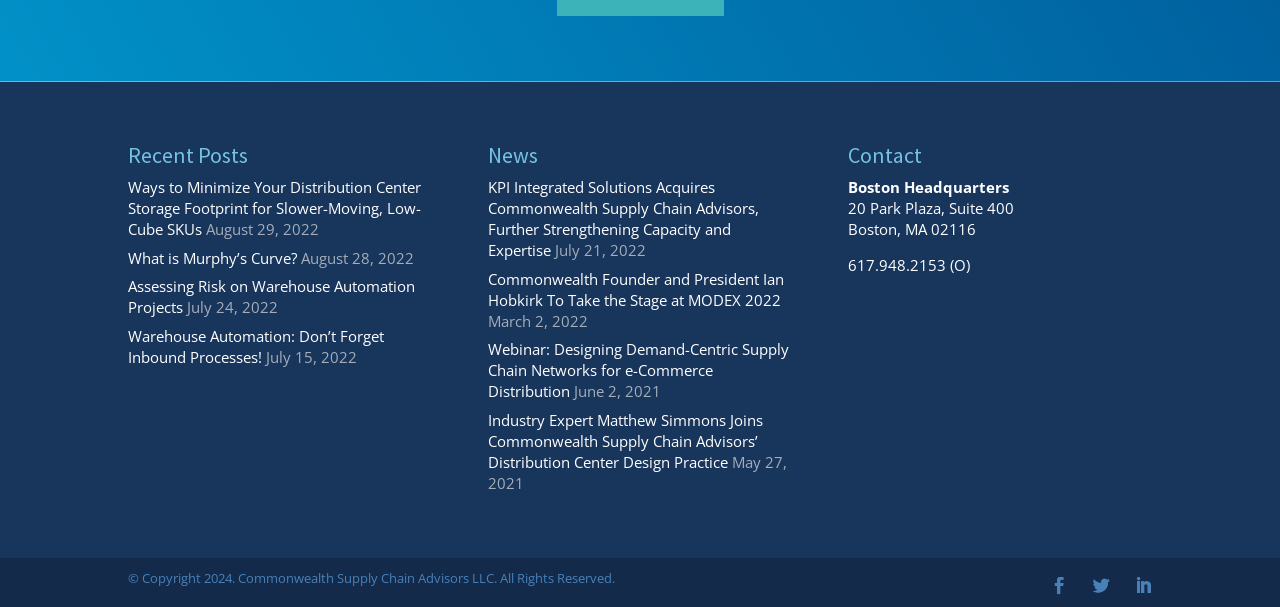Please give a concise answer to this question using a single word or phrase: 
What is the title of the first recent post?

Ways to Minimize Your Distribution Center Storage Footprint for Slower-Moving, Low-Cube SKUs